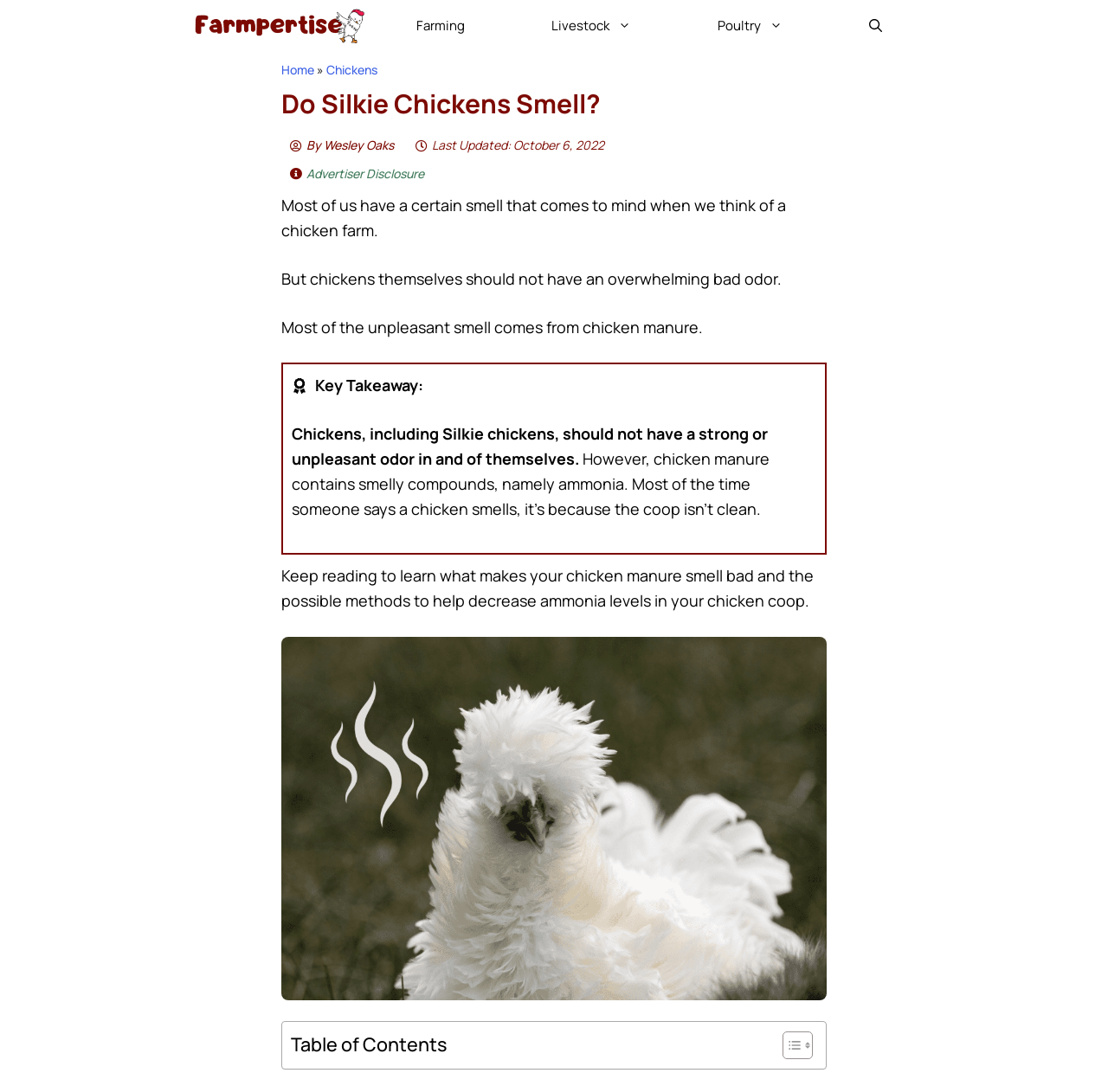Locate the bounding box coordinates of the element that needs to be clicked to carry out the instruction: "go to Farmpertise homepage". The coordinates should be given as four float numbers ranging from 0 to 1, i.e., [left, top, right, bottom].

[0.173, 0.0, 0.329, 0.048]